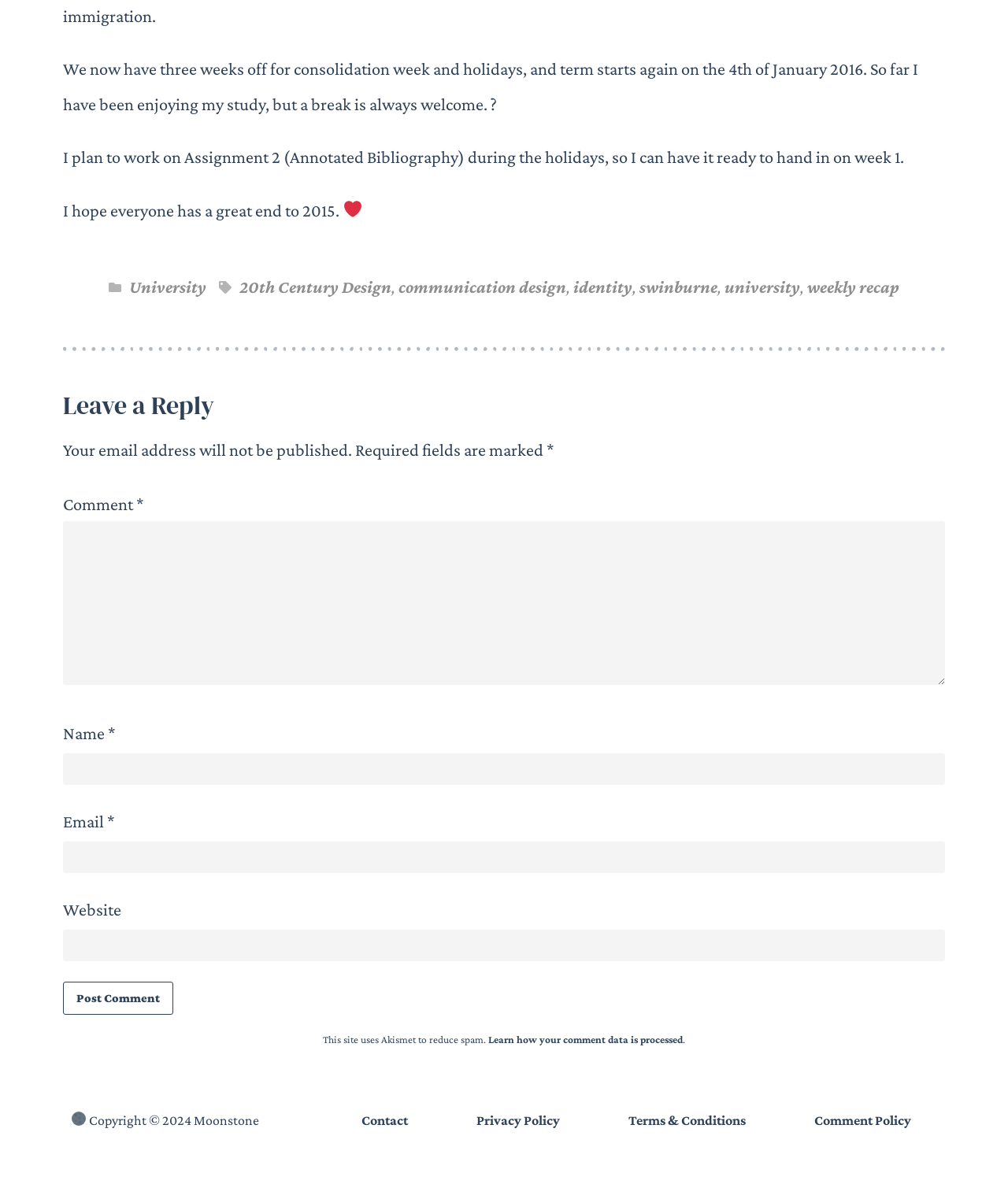Determine the bounding box coordinates for the area that needs to be clicked to fulfill this task: "Enter your name in the 'Name' field". The coordinates must be given as four float numbers between 0 and 1, i.e., [left, top, right, bottom].

[0.062, 0.636, 0.938, 0.663]